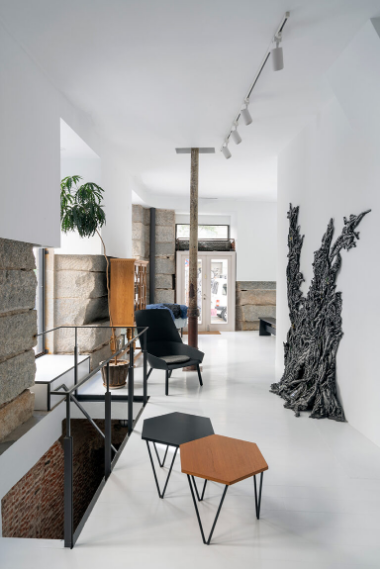What is the material of one of the geometric side tables?
Refer to the image and offer an in-depth and detailed answer to the question.

One of the geometric side tables is made of natural wood, which is mentioned in the caption as providing a contrast to the other side table made of black material.